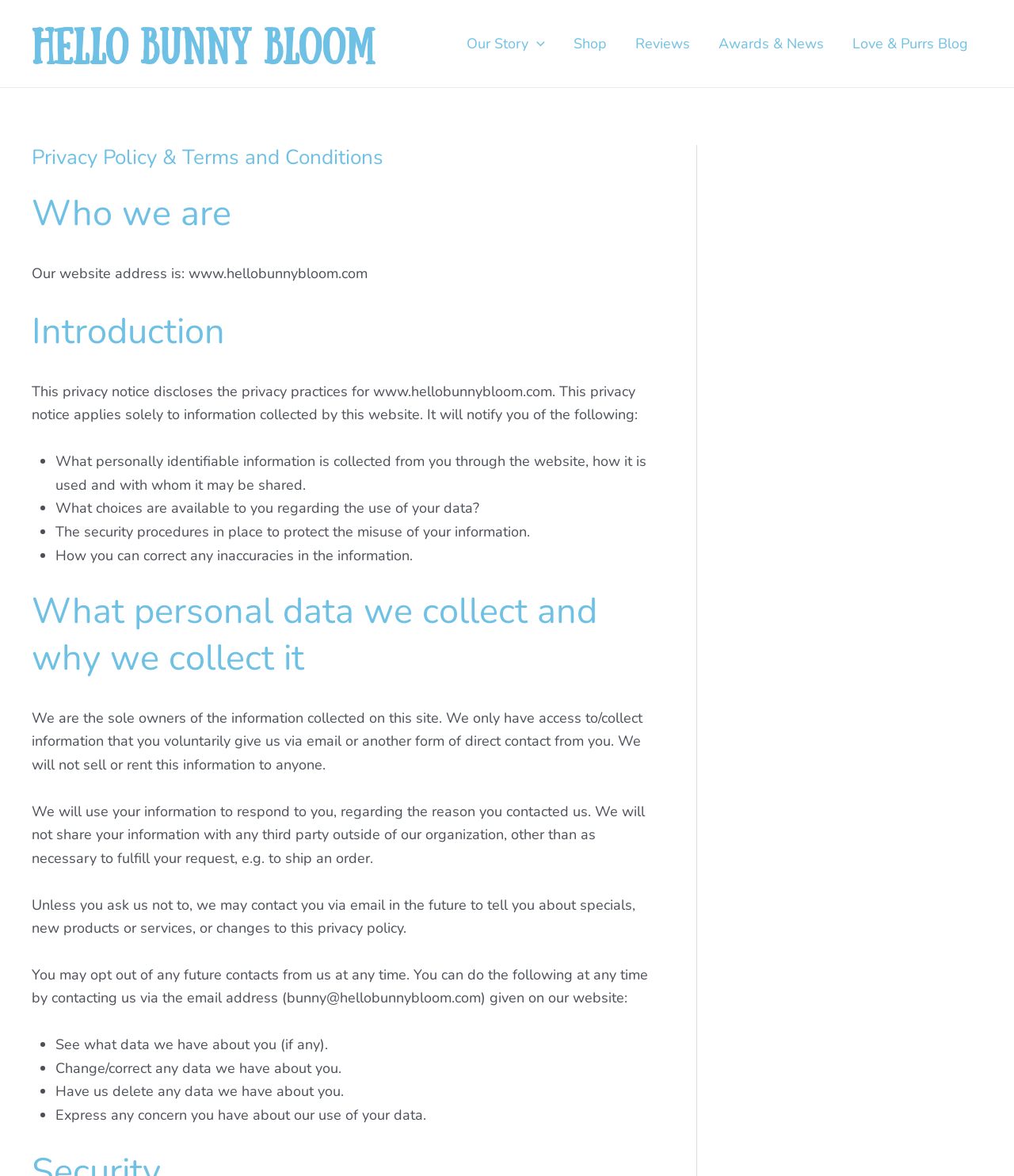What is the website address of Hello Bunny Bloom?
Look at the screenshot and provide an in-depth answer.

I found the website address by reading the static text 'Our website address is: www.hellobunnybloom.com' located at the top of the webpage.